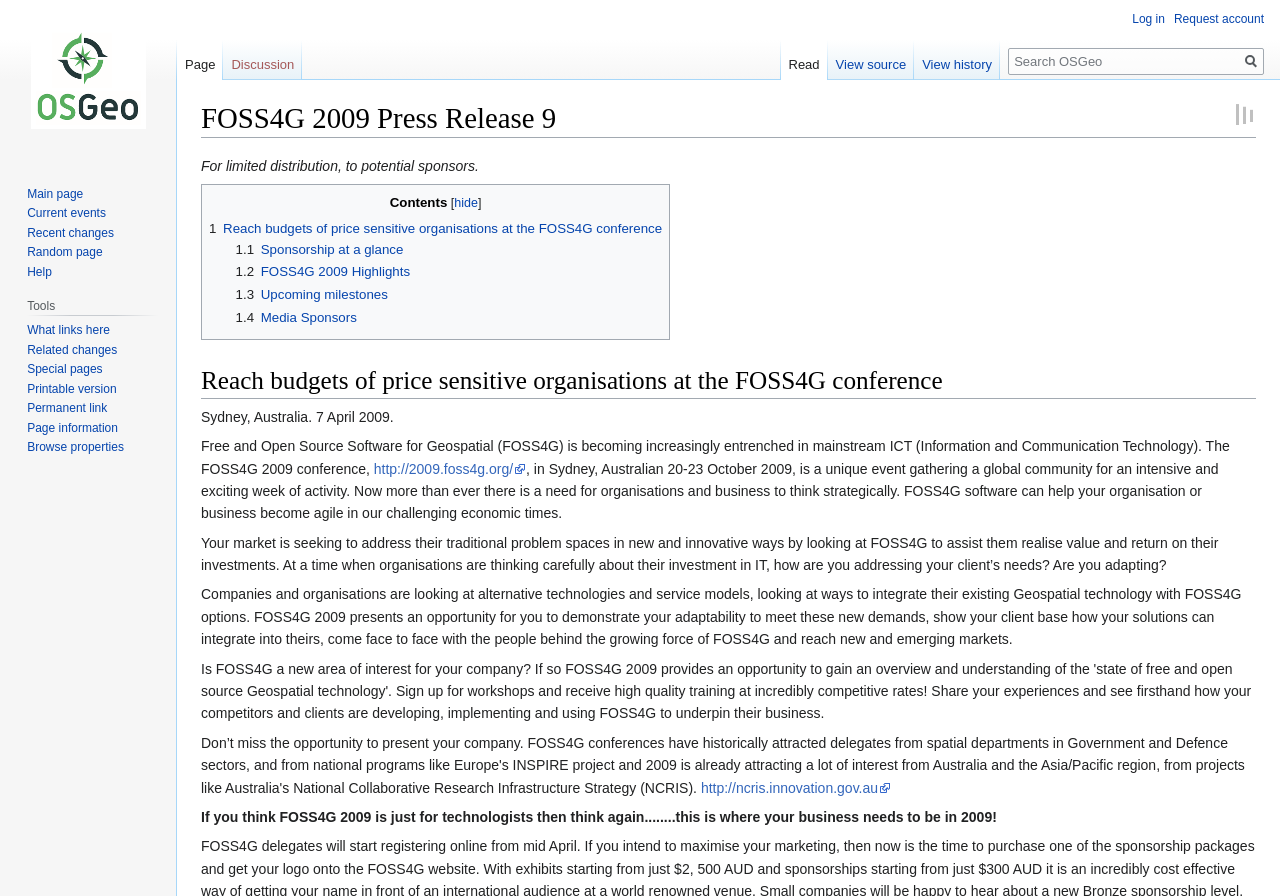Refer to the screenshot and give an in-depth answer to this question: What is the date of the FOSS4G 2009 conference?

The webpage explicitly states that the FOSS4G 2009 conference is taking place from 20-23 October 2009 in Sydney, Australia.